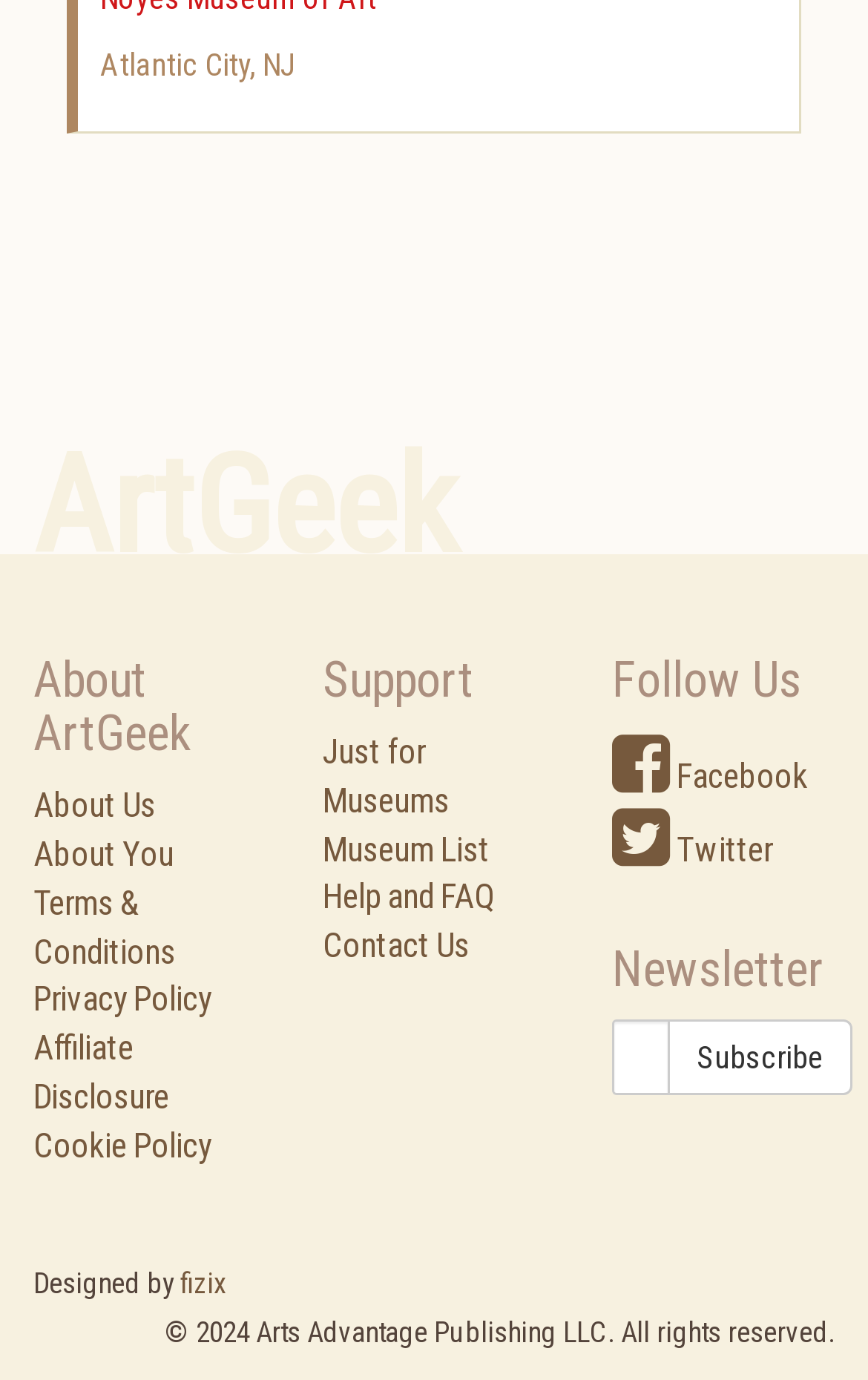Using the element description Subscribe, predict the bounding box coordinates for the UI element. Provide the coordinates in (top-left x, top-left y, bottom-right x, bottom-right y) format with values ranging from 0 to 1.

[0.769, 0.739, 0.982, 0.793]